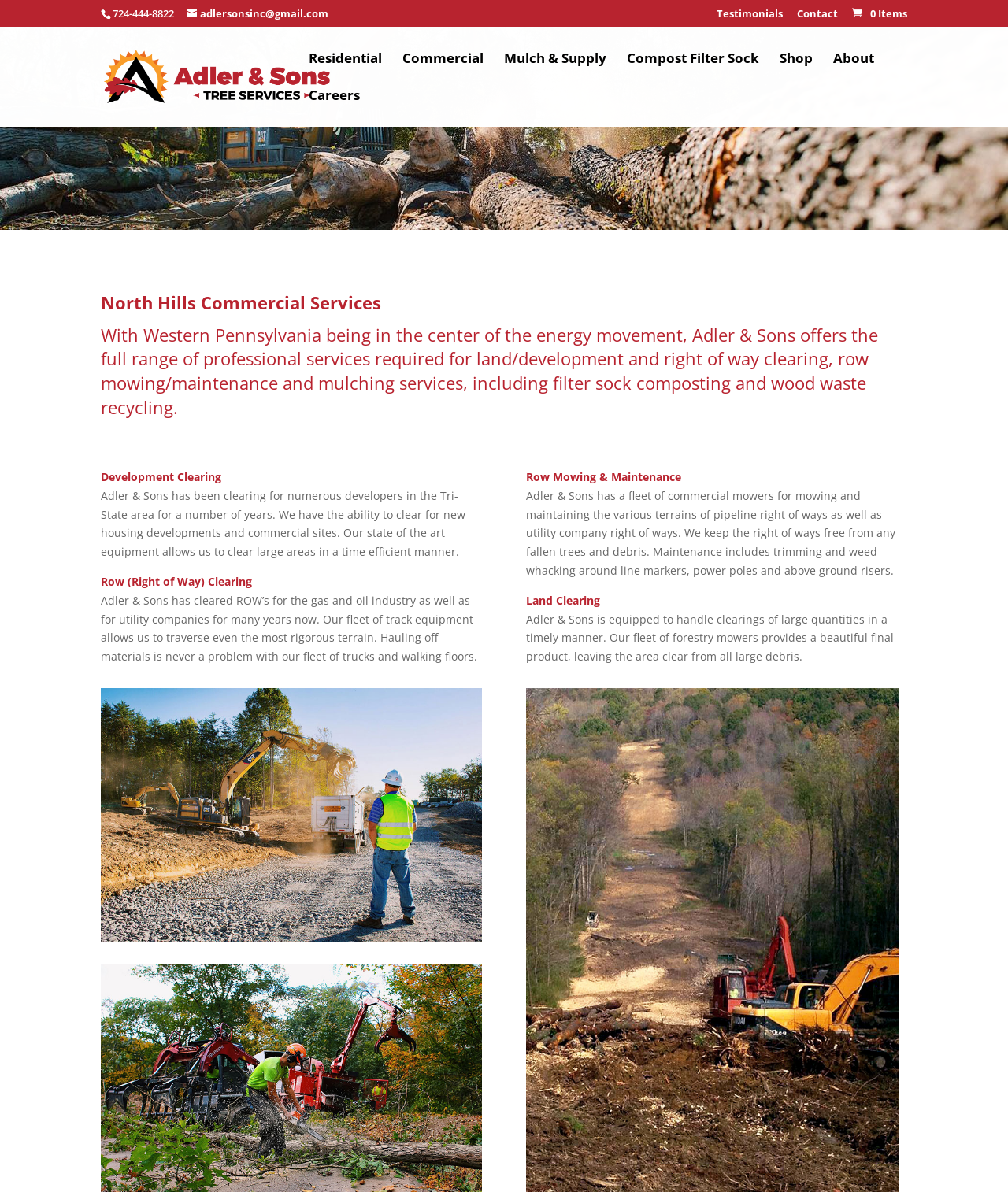Produce an elaborate caption capturing the essence of the webpage.

The webpage is about Adler & Sons, a company that offers commercial tree services in North Hills. At the top of the page, there is a phone number "724-444-8822" and an email address "adlersonsinc@gmail.com" on the left side, followed by links to "Testimonials", "Contact", and "0 Items" on the right side. Below these links, there is a logo of Adler & Sons with the company name written next to it.

The main content of the page is divided into sections, starting with a heading "North Hills Commercial Services" followed by a brief description of the company's services. Below this, there are four sections: "Development Clearing", "Row (Right of Way) Clearing", "Row Mowing & Maintenance", and "Land Clearing". Each section has a heading and a brief description of the services provided by Adler & Sons.

On the top navigation bar, there are links to other pages, including "Residential", "Commercial", "Mulch & Supply", "Compost Filter Sock", "Shop", "About", and "Careers". The "About" and "Careers" links are positioned on the right side of the navigation bar, while the others are on the left side.